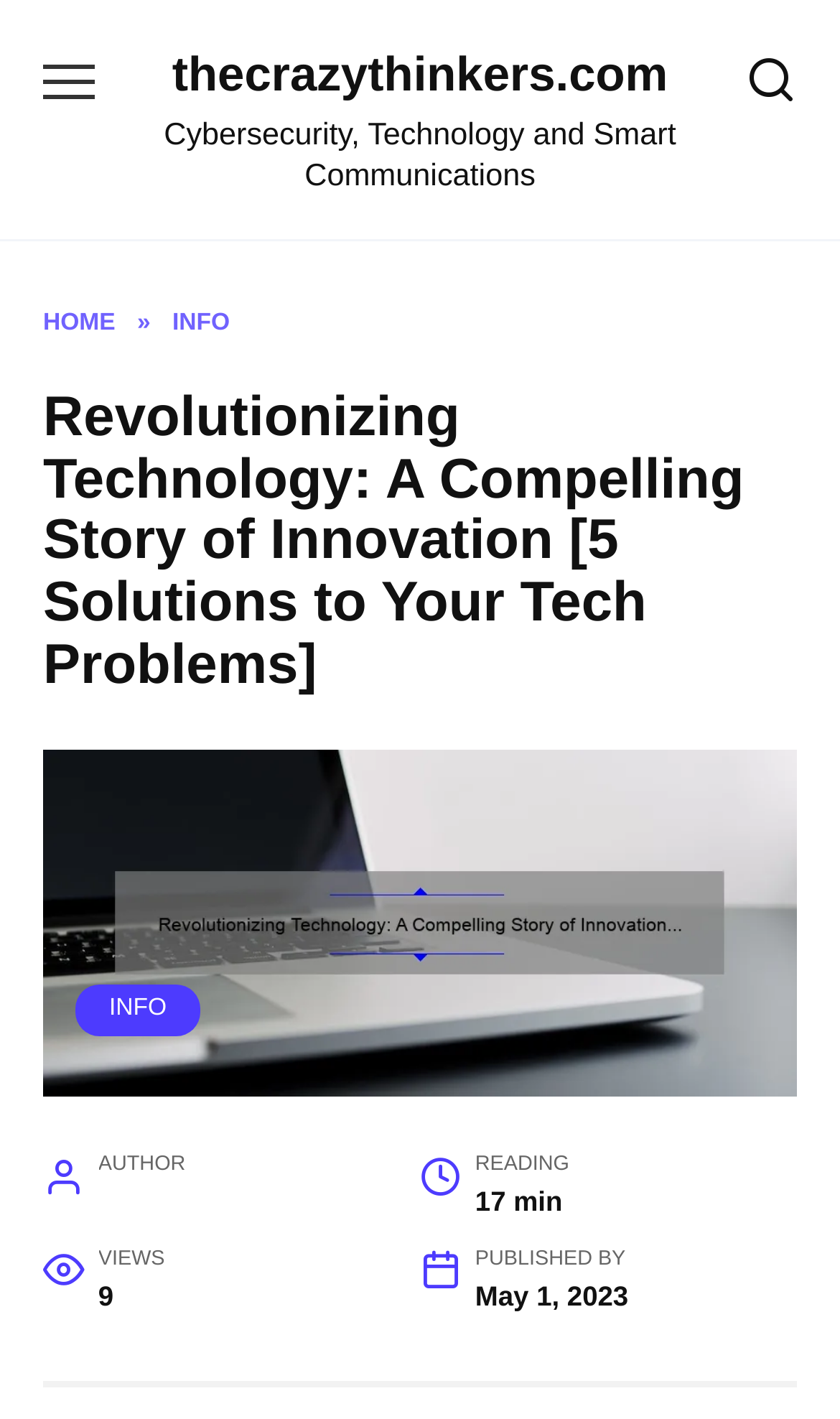When was the article published?
Your answer should be a single word or phrase derived from the screenshot.

May 1, 2023